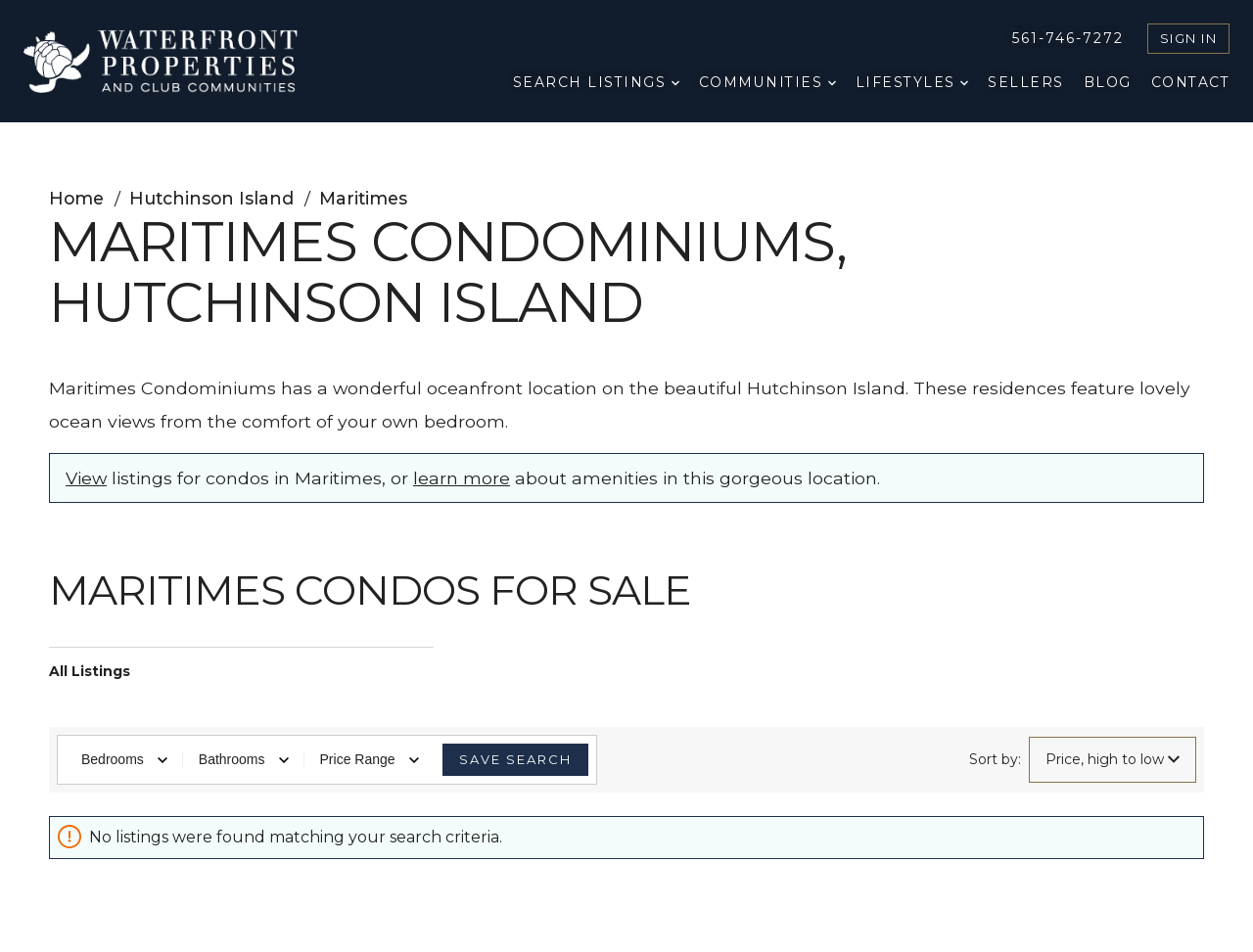Determine the bounding box for the described UI element: "Lifestyles Dropdown arrow".

[0.682, 0.069, 0.773, 0.104]